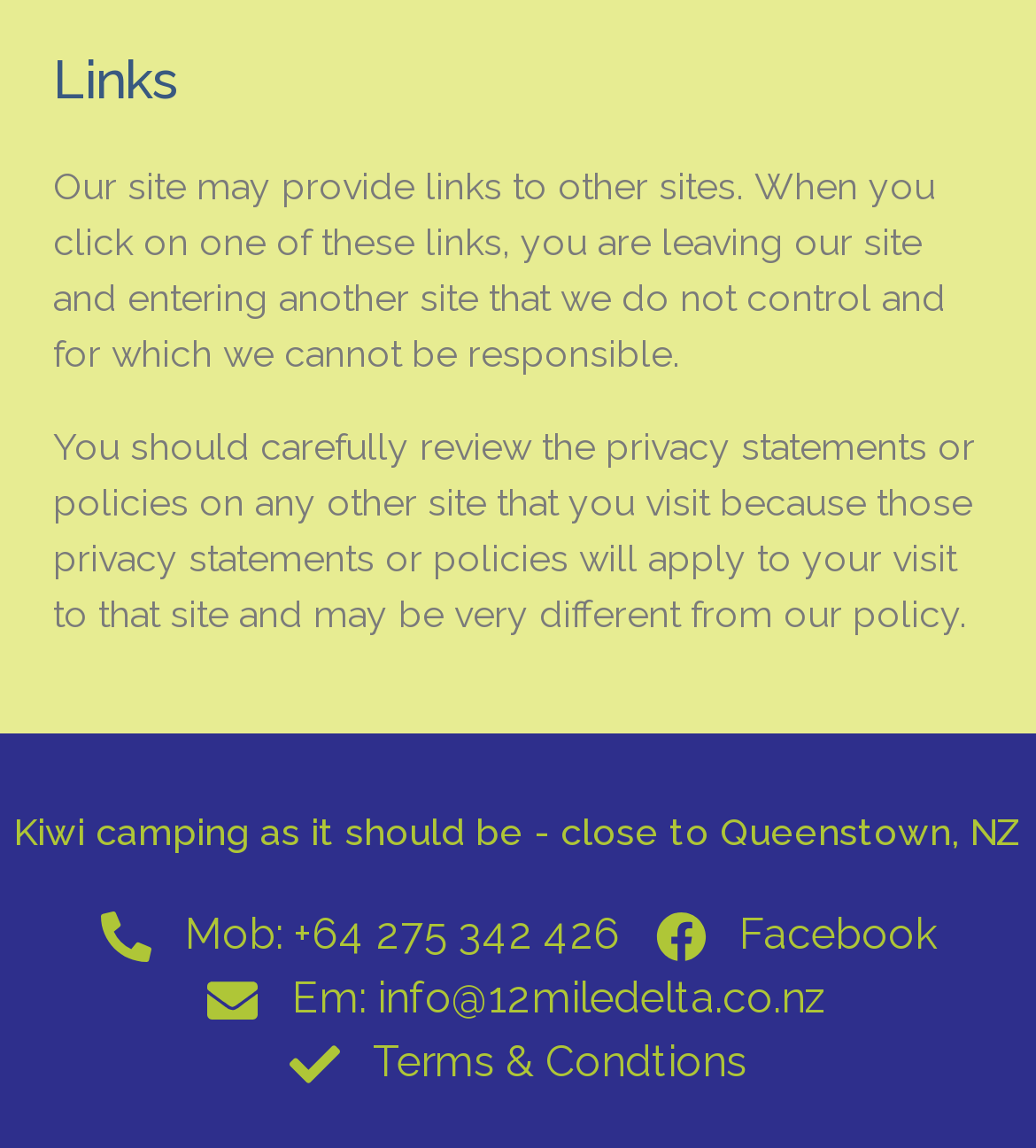Given the element description Facebook, identify the bounding box coordinates for the UI element on the webpage screenshot. The format should be (top-left x, top-left y, bottom-right x, bottom-right y), with values between 0 and 1.

[0.632, 0.788, 0.903, 0.843]